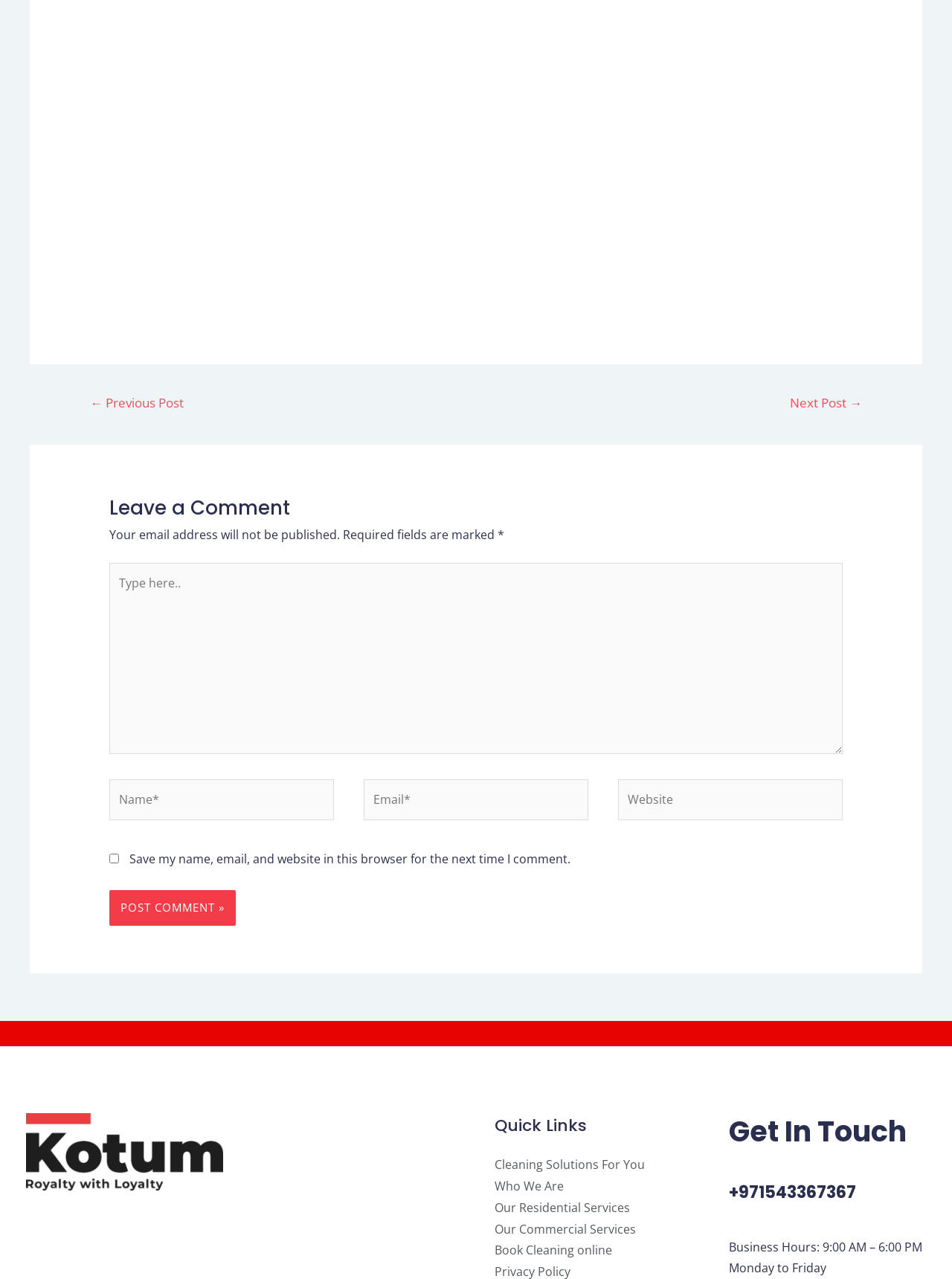What is the purpose of the comment section?
Please respond to the question with a detailed and informative answer.

The webpage has a section with a heading 'Leave a Comment' which contains several form fields, including text boxes for name, email, and website, as well as a checkbox to save the user's information for future comments. This suggests that the purpose of this section is to allow users to leave a comment on the webpage.